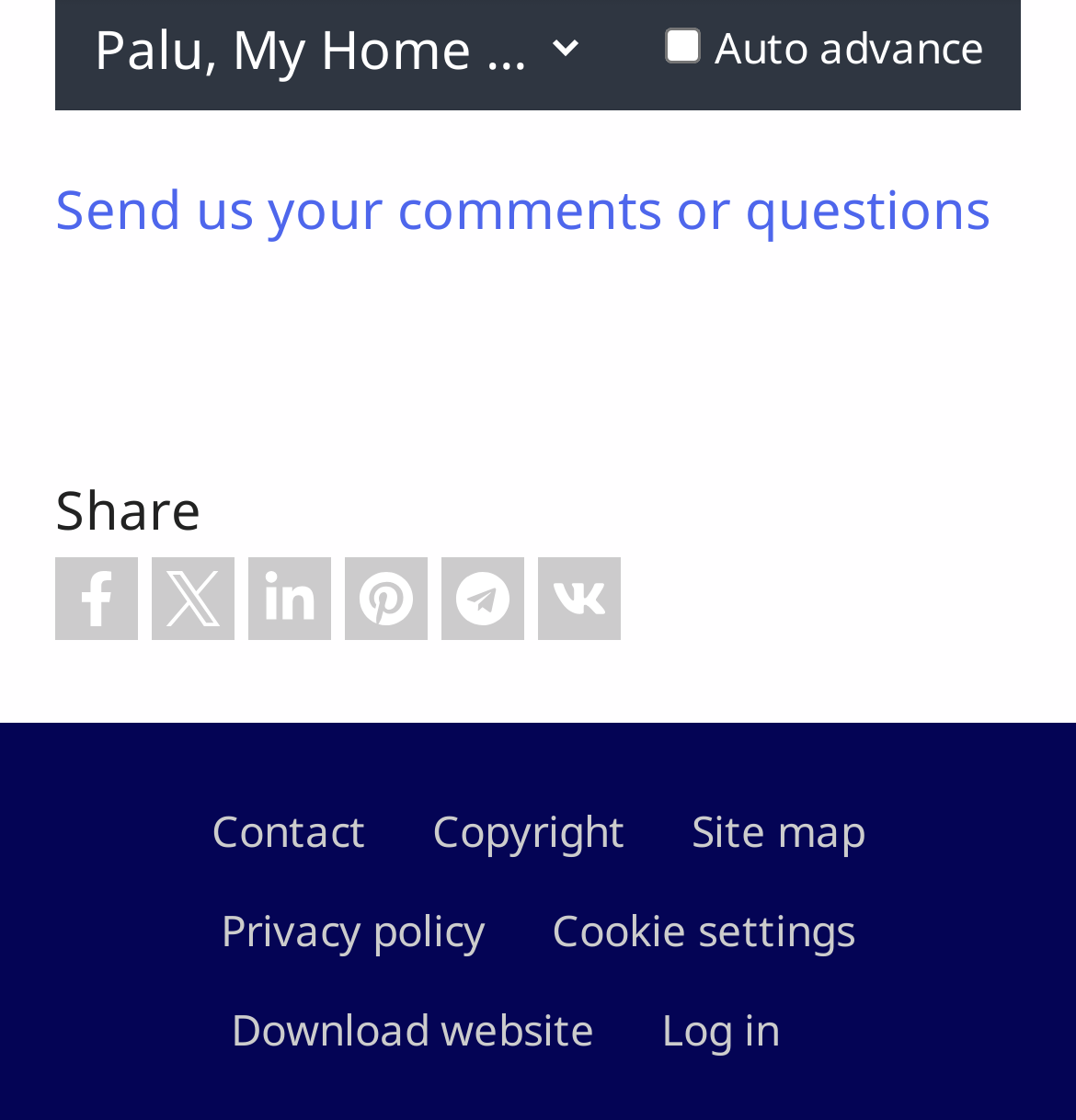Extract the bounding box coordinates for the HTML element that matches this description: "Cookie settings". The coordinates should be four float numbers between 0 and 1, i.e., [left, top, right, bottom].

[0.513, 0.806, 0.795, 0.857]